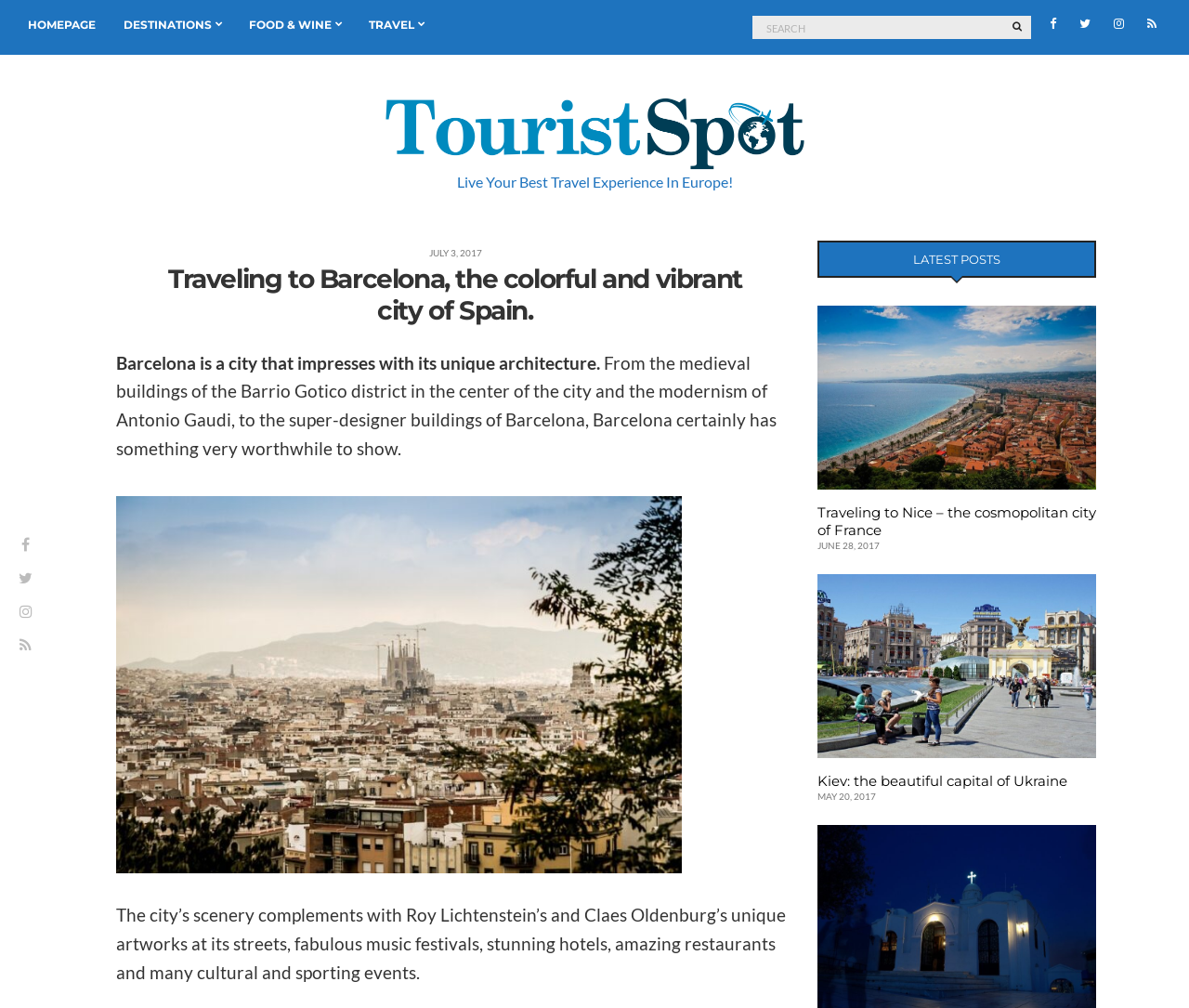What is the city being described in the main article?
Using the visual information, respond with a single word or phrase.

Barcelona